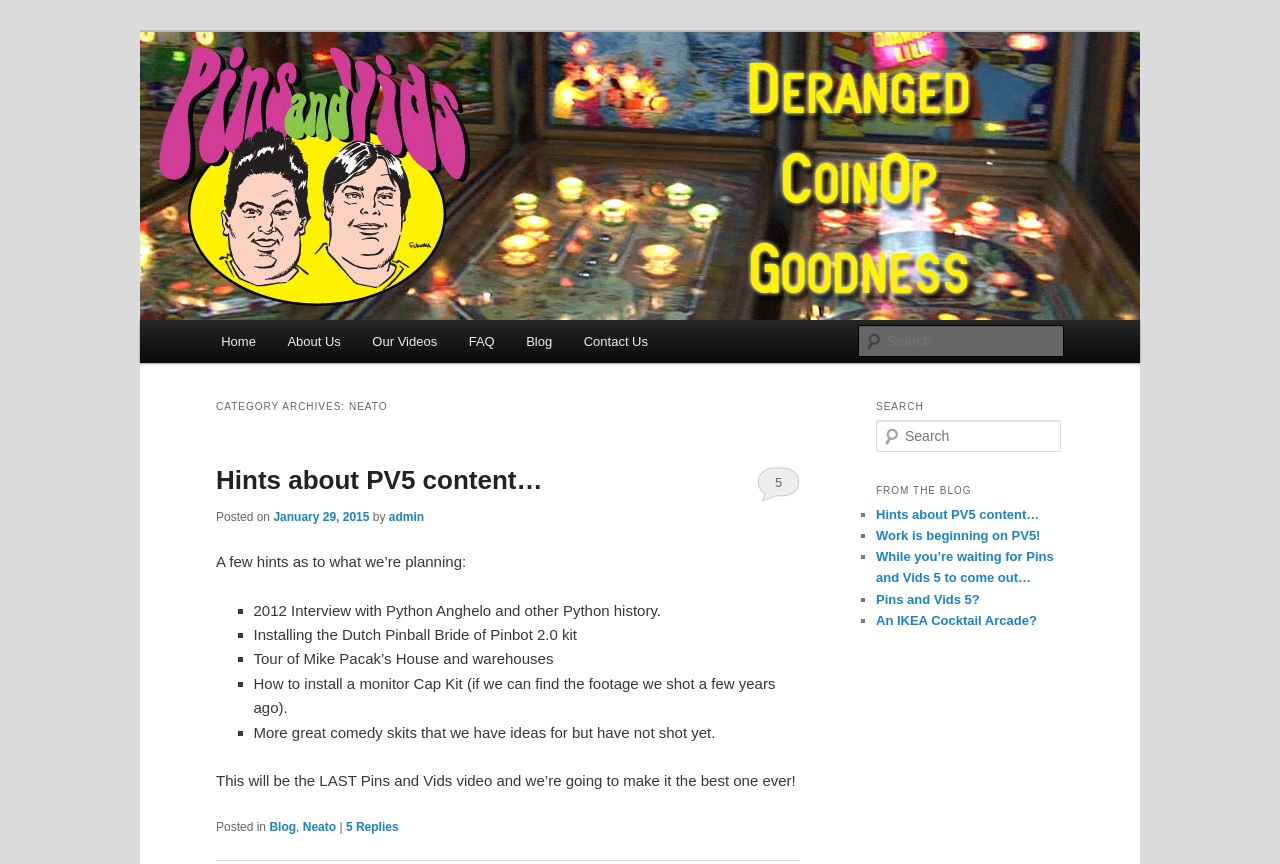What is the bounding box coordinate of the 'SEARCH' heading?
Your answer should be a single word or phrase derived from the screenshot.

[0.684, 0.456, 0.831, 0.486]